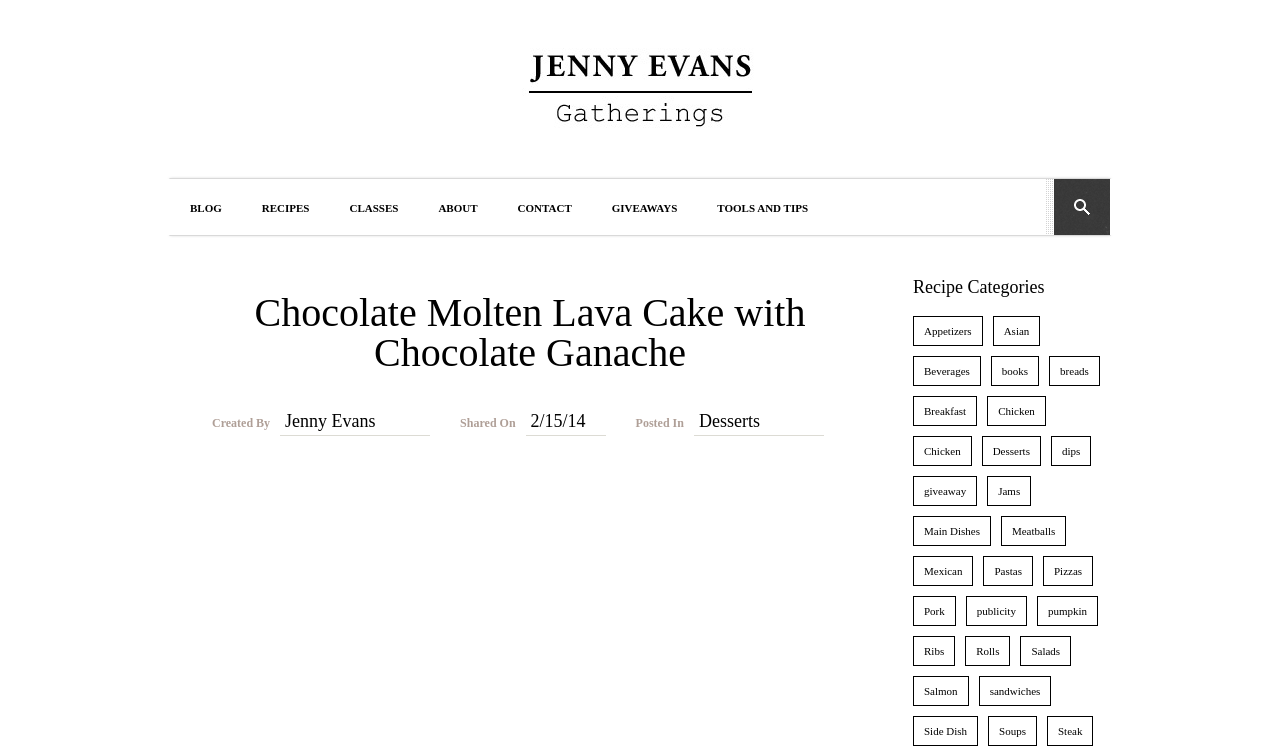Provide the bounding box coordinates of the HTML element described by the text: "Desserts". The coordinates should be in the format [left, top, right, bottom] with values between 0 and 1.

[0.768, 0.581, 0.812, 0.618]